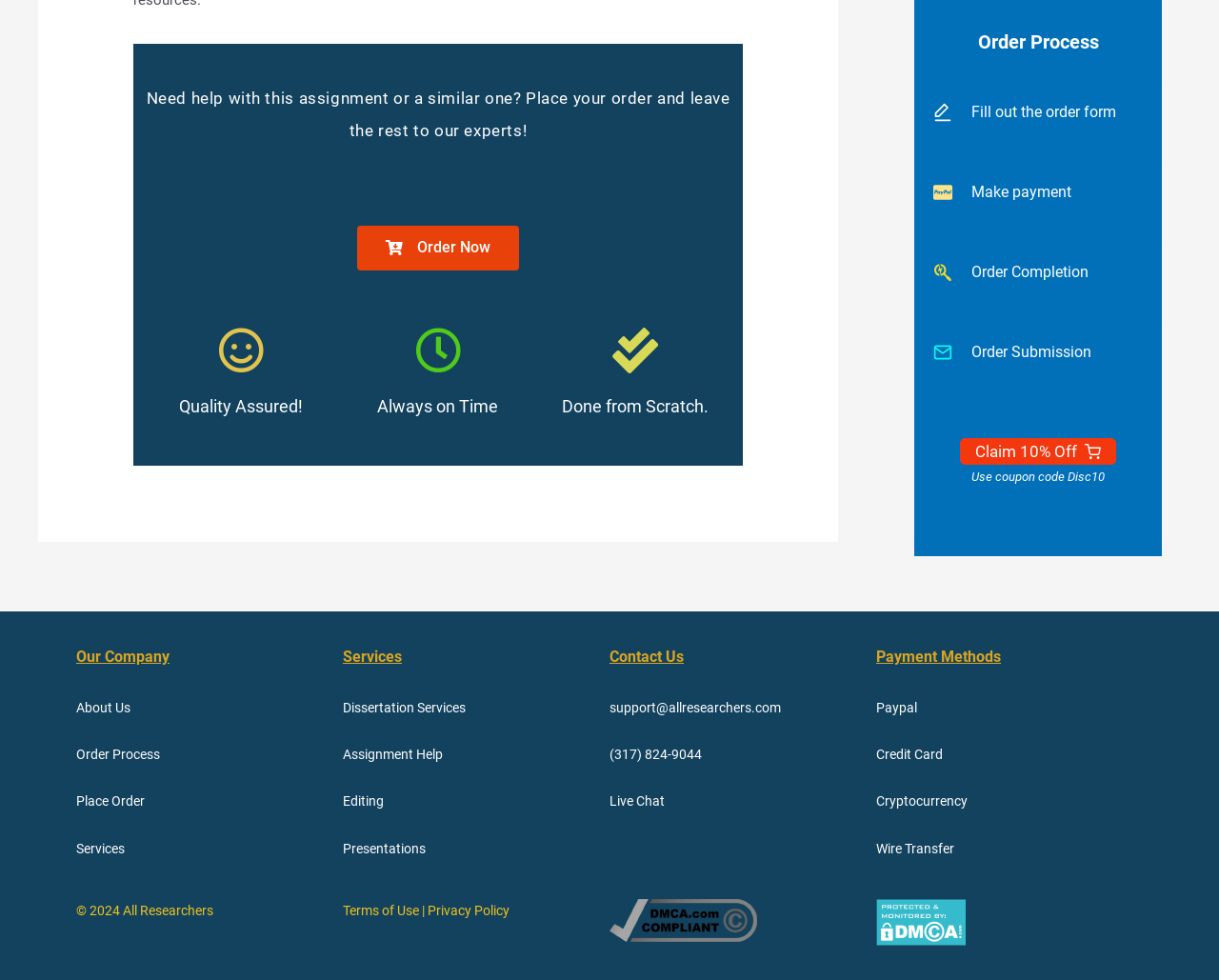Please find the bounding box coordinates of the element that needs to be clicked to perform the following instruction: "Click on 'Live Chat'". The bounding box coordinates should be four float numbers between 0 and 1, represented as [left, top, right, bottom].

[0.5, 0.81, 0.545, 0.825]